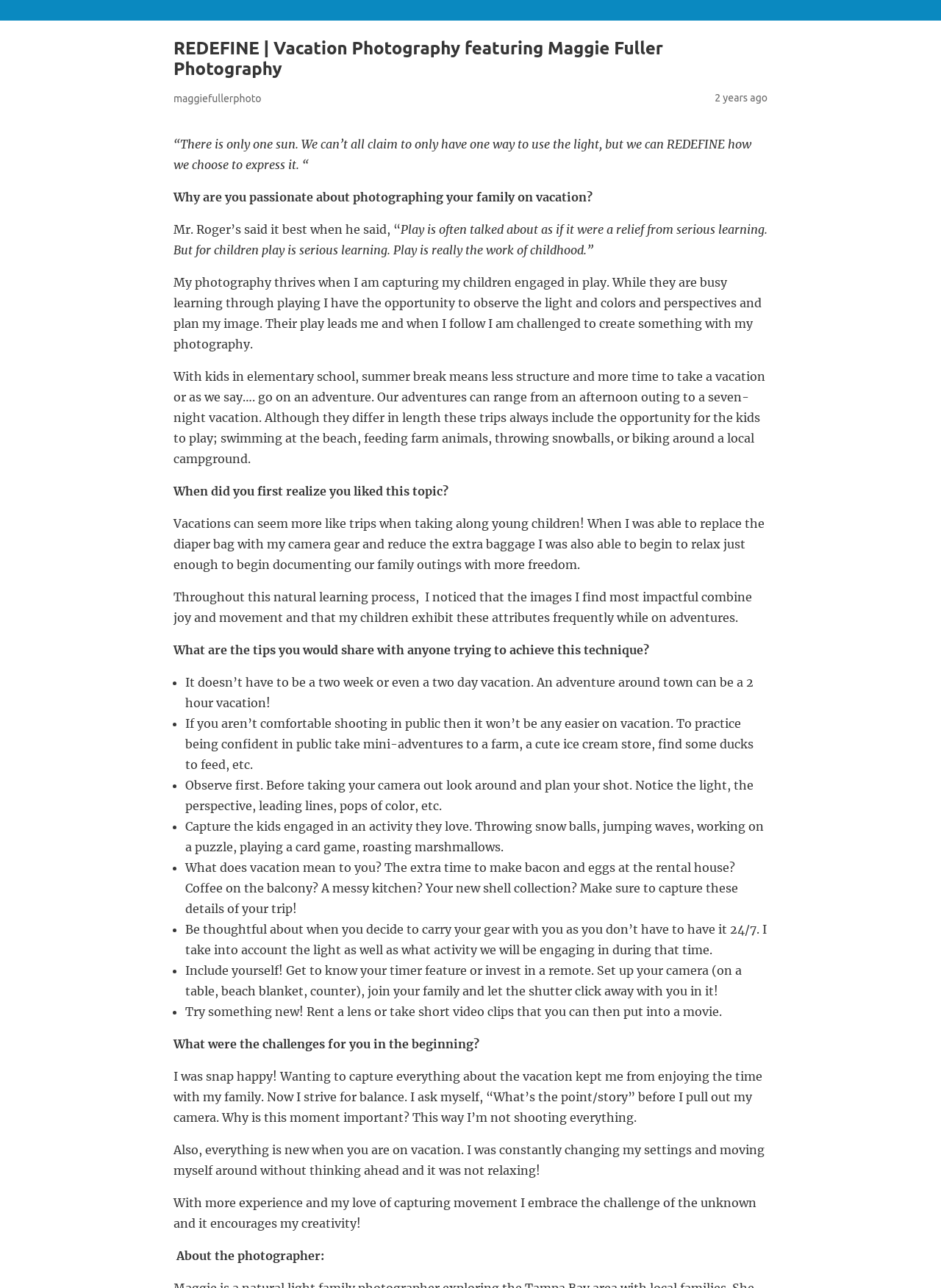Examine the image carefully and respond to the question with a detailed answer: 
How long ago was the photographer's last post?

The time element in the header indicates that the photographer's last post was 2 years ago.